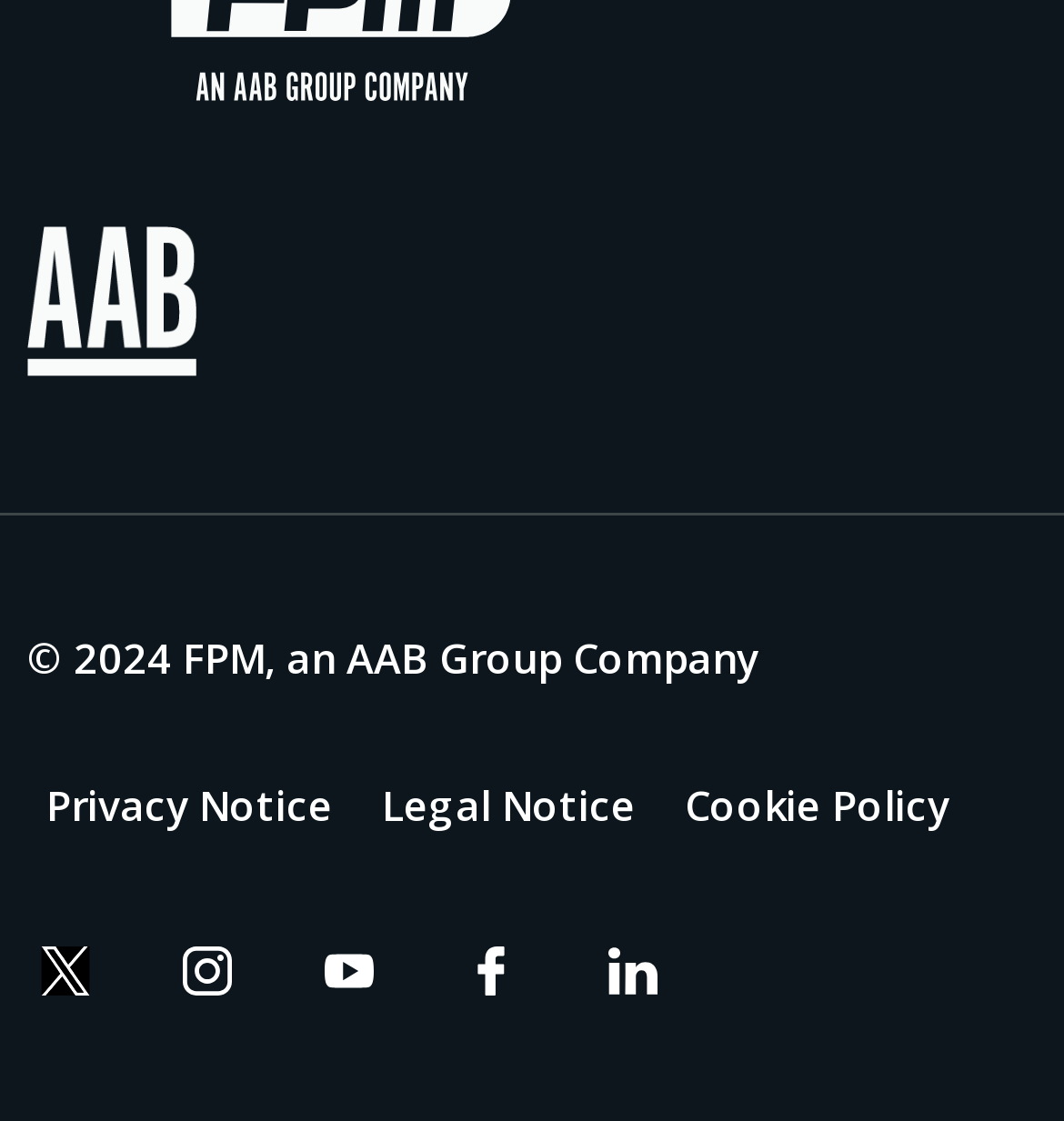What is the purpose of the links at the bottom?
Please provide an in-depth and detailed response to the question.

The links at the bottom of the webpage, such as 'Privacy Notice', 'Legal Notice', and 'Cookie Policy', suggest that they provide legal information about the company and its policies.